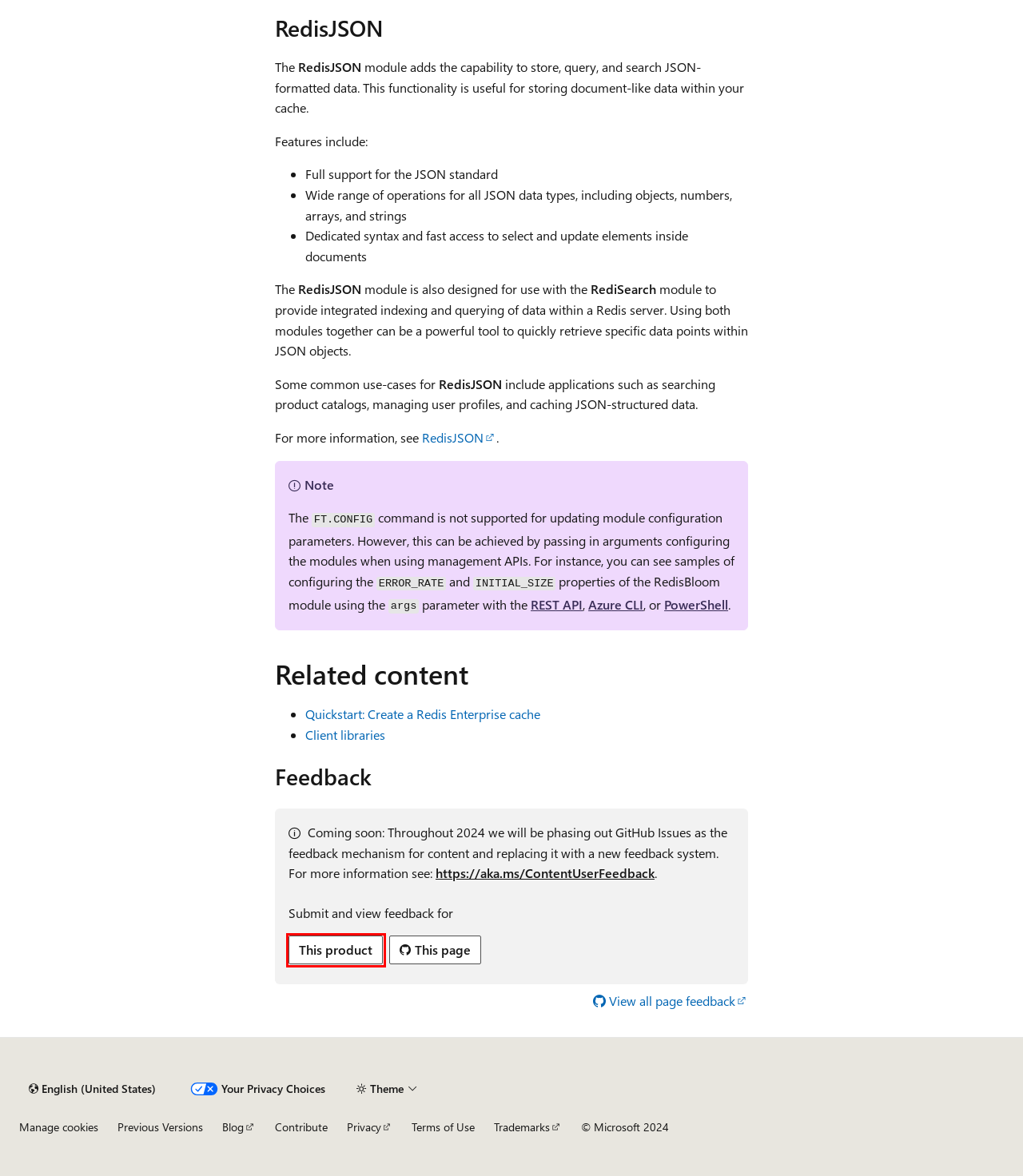Using the screenshot of a webpage with a red bounding box, pick the webpage description that most accurately represents the new webpage after the element inside the red box is clicked. Here are the candidates:
A. Provide feedback for Microsoft Learn content - Contributor guide | Microsoft Learn
B. Trademark and Brand Guidelines | Microsoft Legal
C. Issues · MicrosoftDocs/azure-docs · GitHub
D. Prepay for compute with reservations - Azure Cache for Redis | Microsoft Learn
E. Community
F. Microsoft Learn Blog - Microsoft Community Hub
G. RedisTimeSeries | A NoSQL Time Series Database
H. RedisJSON | NoSQL Document Database

E